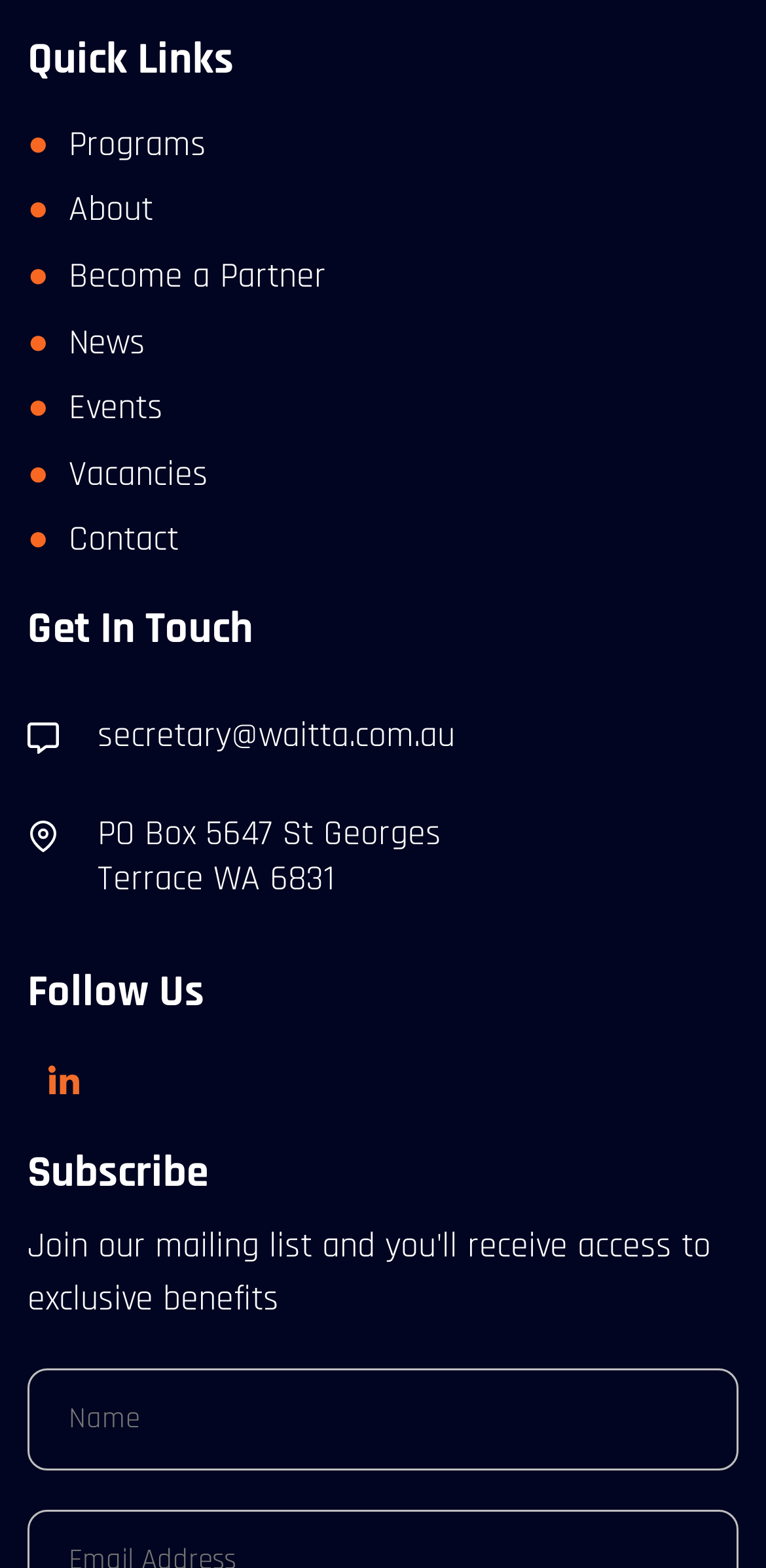Please identify the bounding box coordinates of the area I need to click to accomplish the following instruction: "Click on Contact".

[0.036, 0.33, 0.233, 0.359]